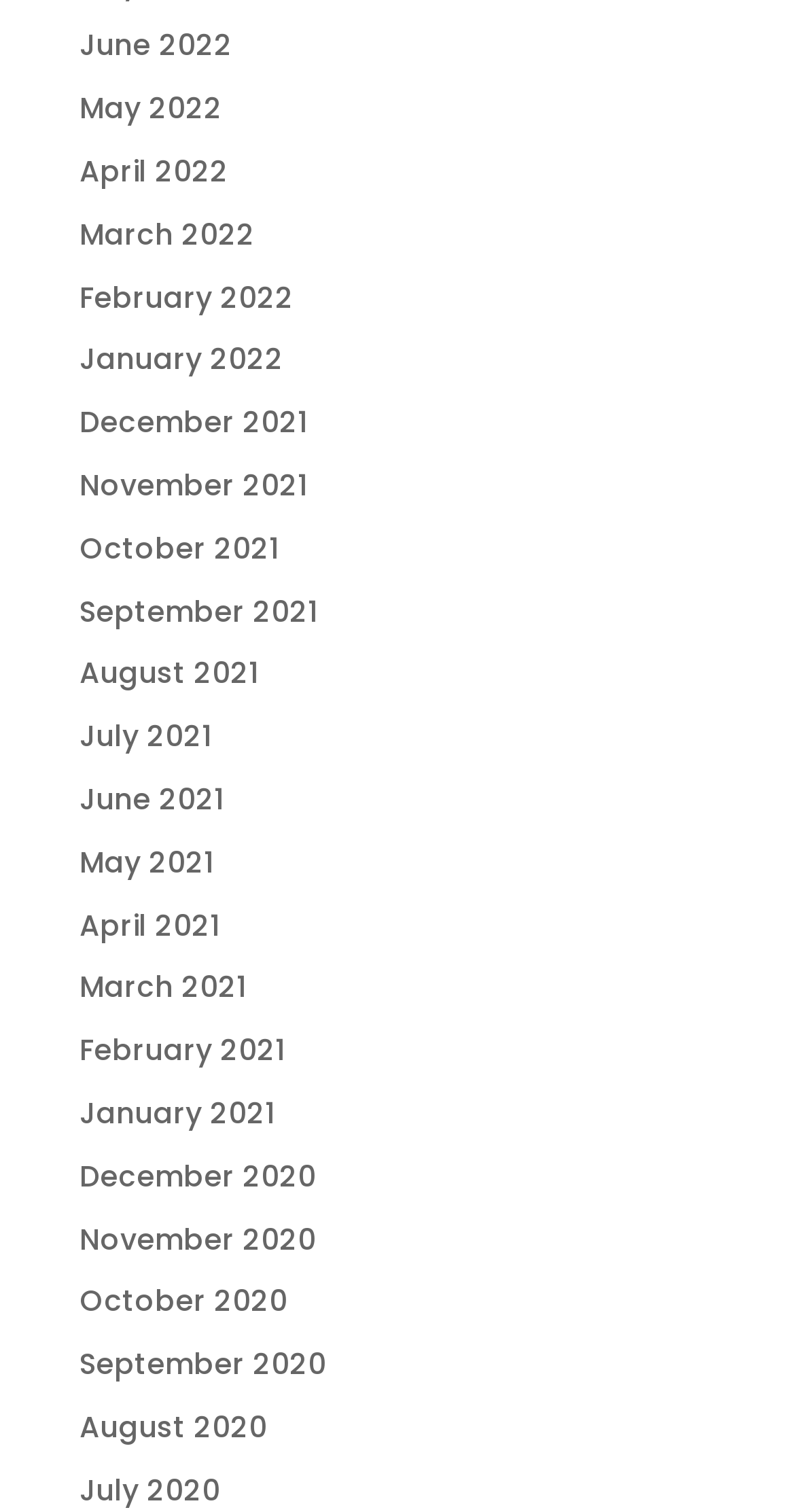Find the bounding box coordinates of the element's region that should be clicked in order to follow the given instruction: "view December 2020". The coordinates should consist of four float numbers between 0 and 1, i.e., [left, top, right, bottom].

[0.1, 0.764, 0.397, 0.791]